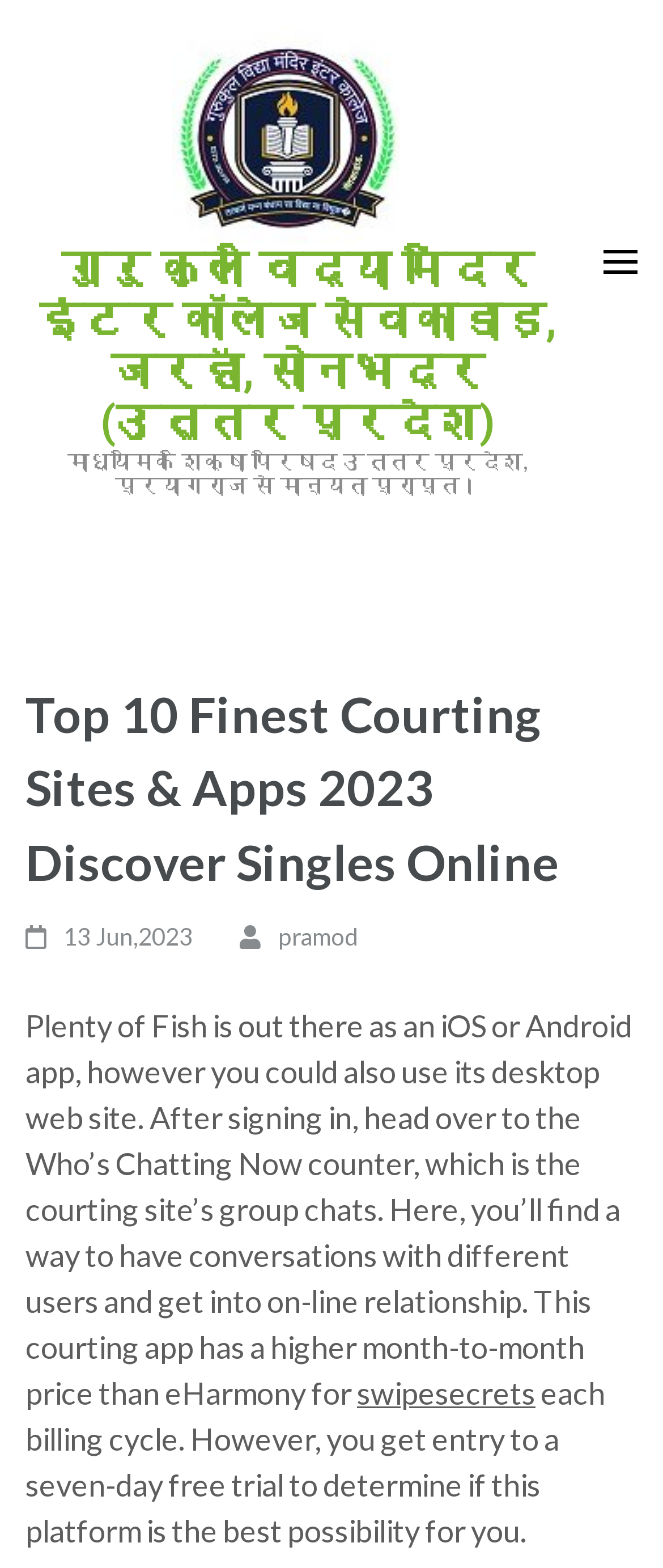Provide a brief response to the question below using a single word or phrase: 
What is the duration of the free trial?

Seven days